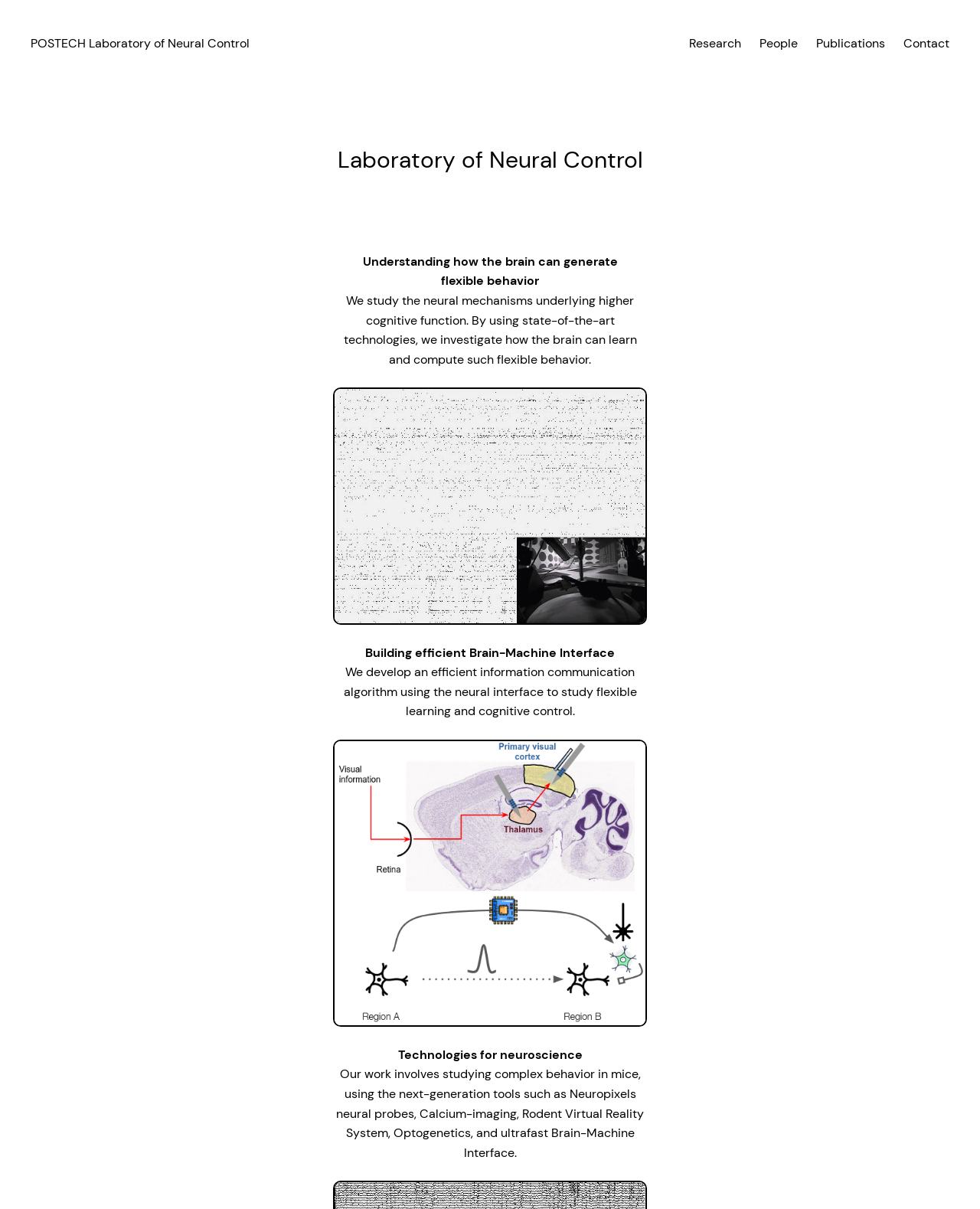What tools are used in the laboratory's neuroscience research?
Provide a detailed and well-explained answer to the question.

The webpage mentions that the laboratory uses various tools in their neuroscience research, including Neuropixels neural probes, Calcium-imaging, Rodent Virtual Reality System, Optogenetics, and ultrafast Brain-Machine Interface. These tools are used to study complex behavior in mice.